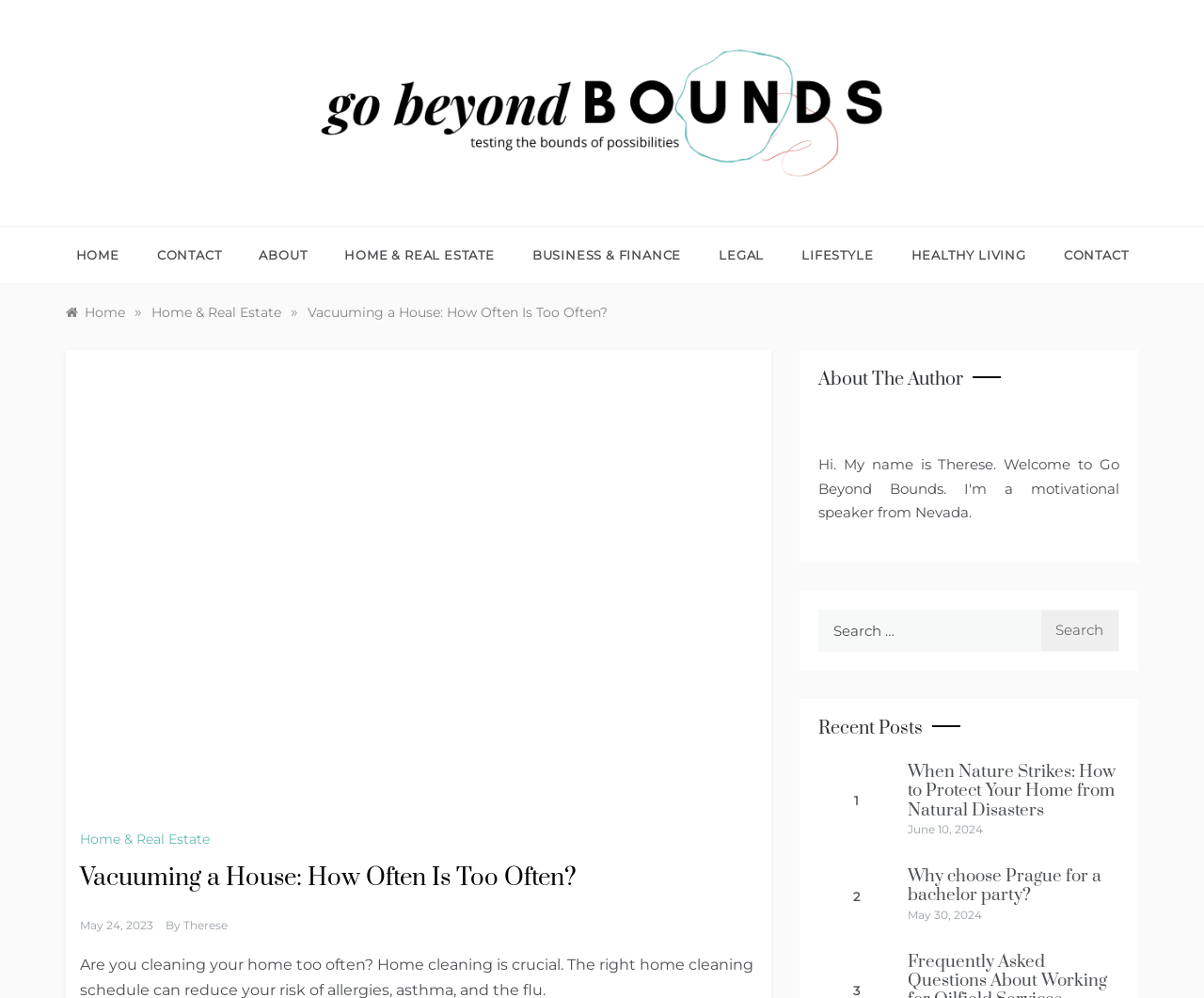Use a single word or phrase to answer this question: 
What is the author's name?

Therese